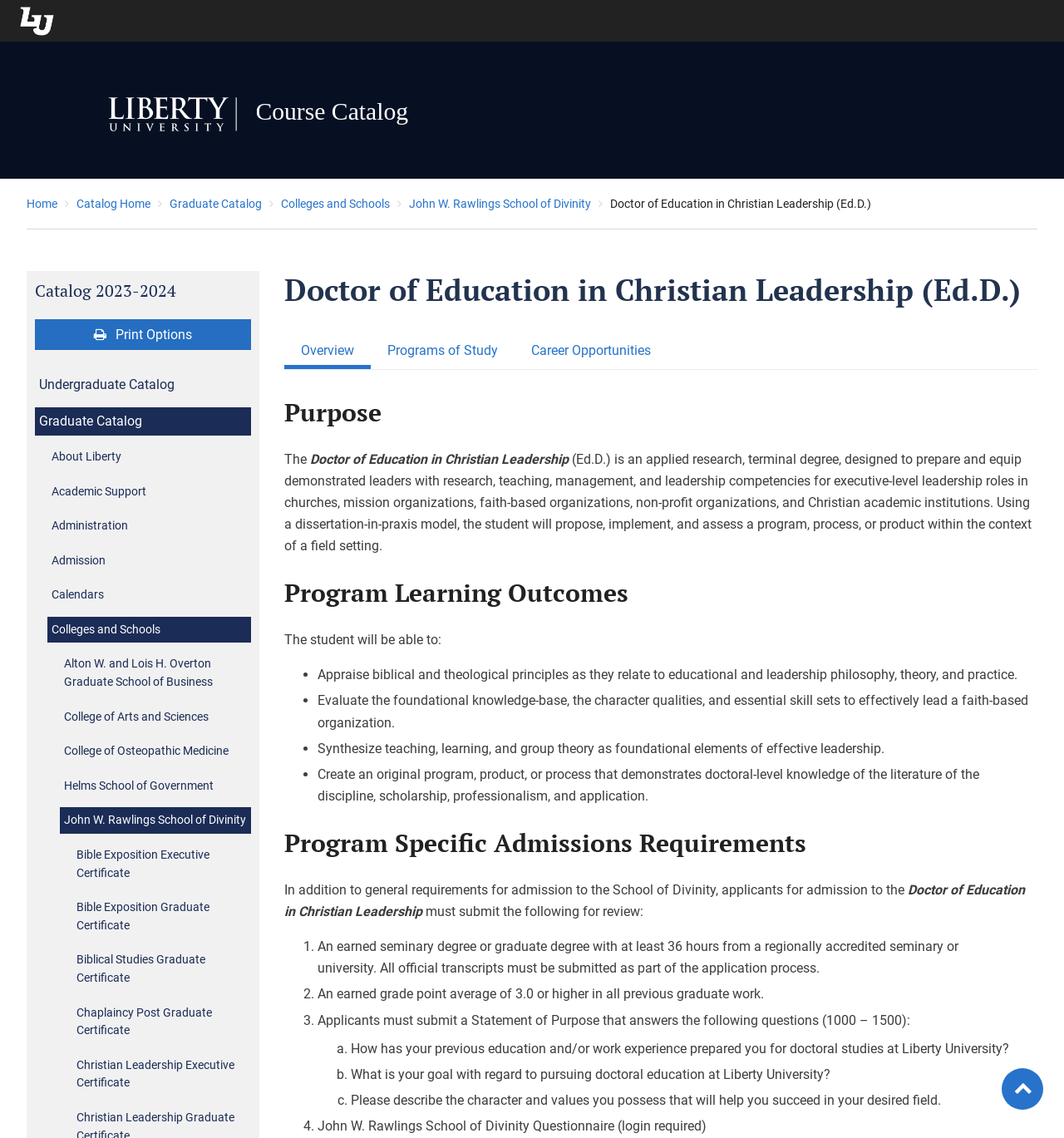Please reply to the following question with a single word or a short phrase:
What is the first program learning outcome?

Appraise biblical and theological principles